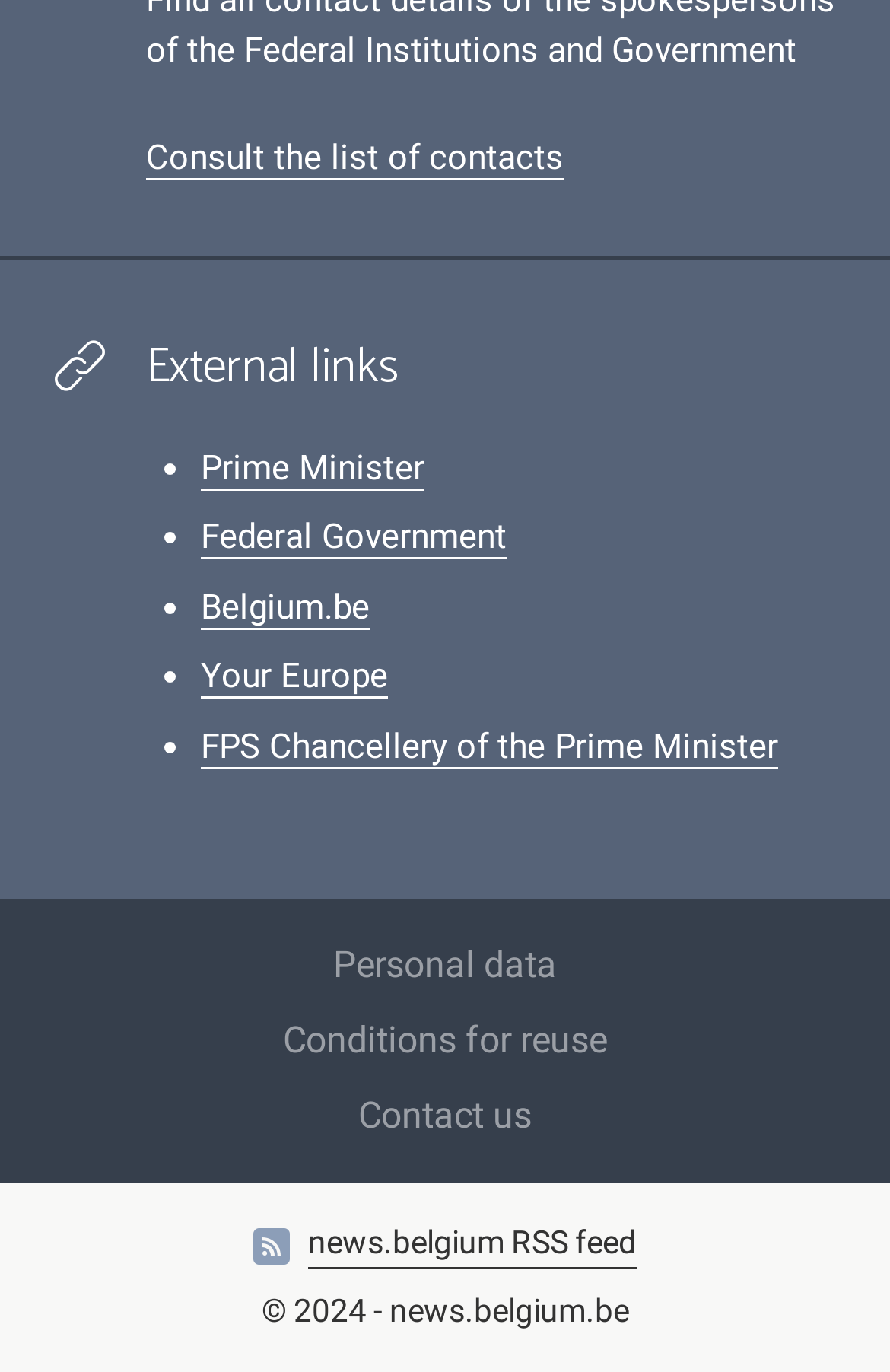Show me the bounding box coordinates of the clickable region to achieve the task as per the instruction: "Consult the list of contacts".

[0.164, 0.099, 0.633, 0.131]